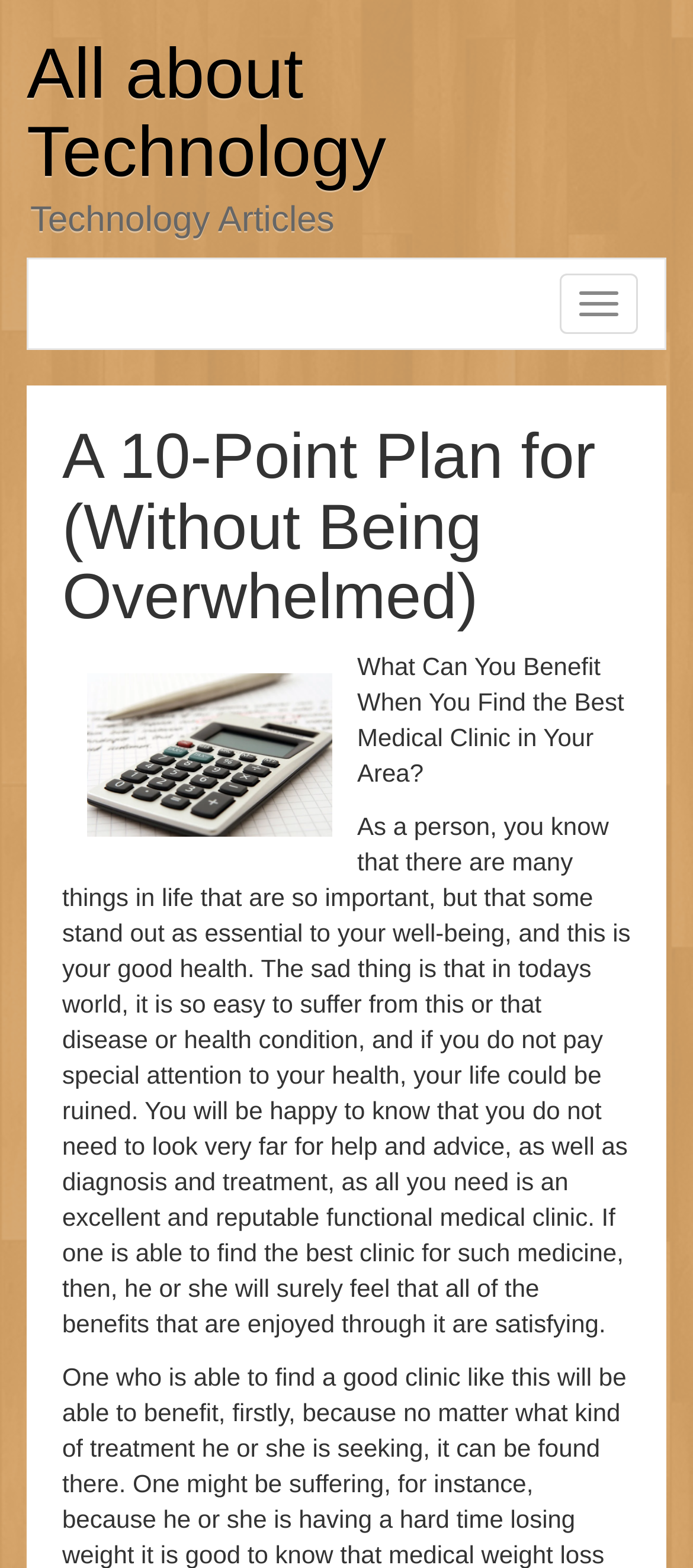Determine the bounding box coordinates for the UI element with the following description: "Toggle navigation". The coordinates should be four float numbers between 0 and 1, represented as [left, top, right, bottom].

[0.808, 0.174, 0.921, 0.213]